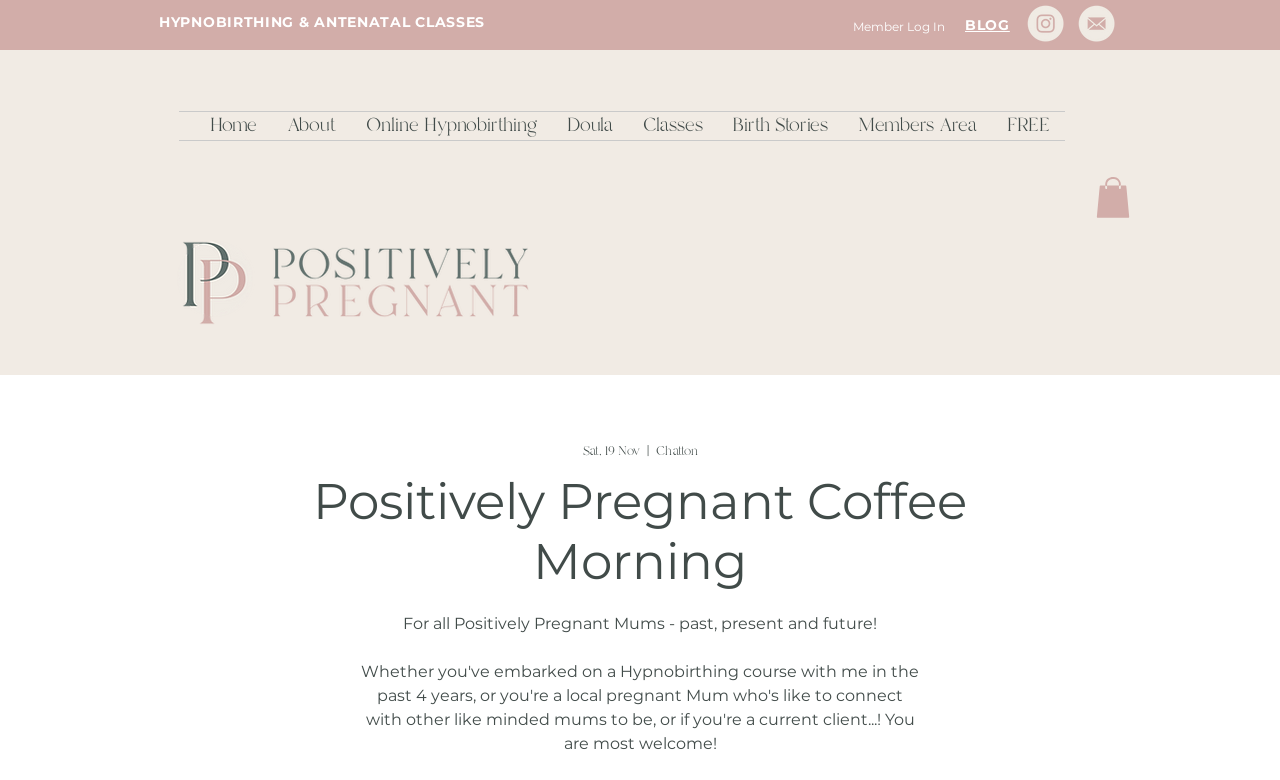Use a single word or phrase to answer the following:
What type of image is displayed on the top-right corner?

Instagram icon